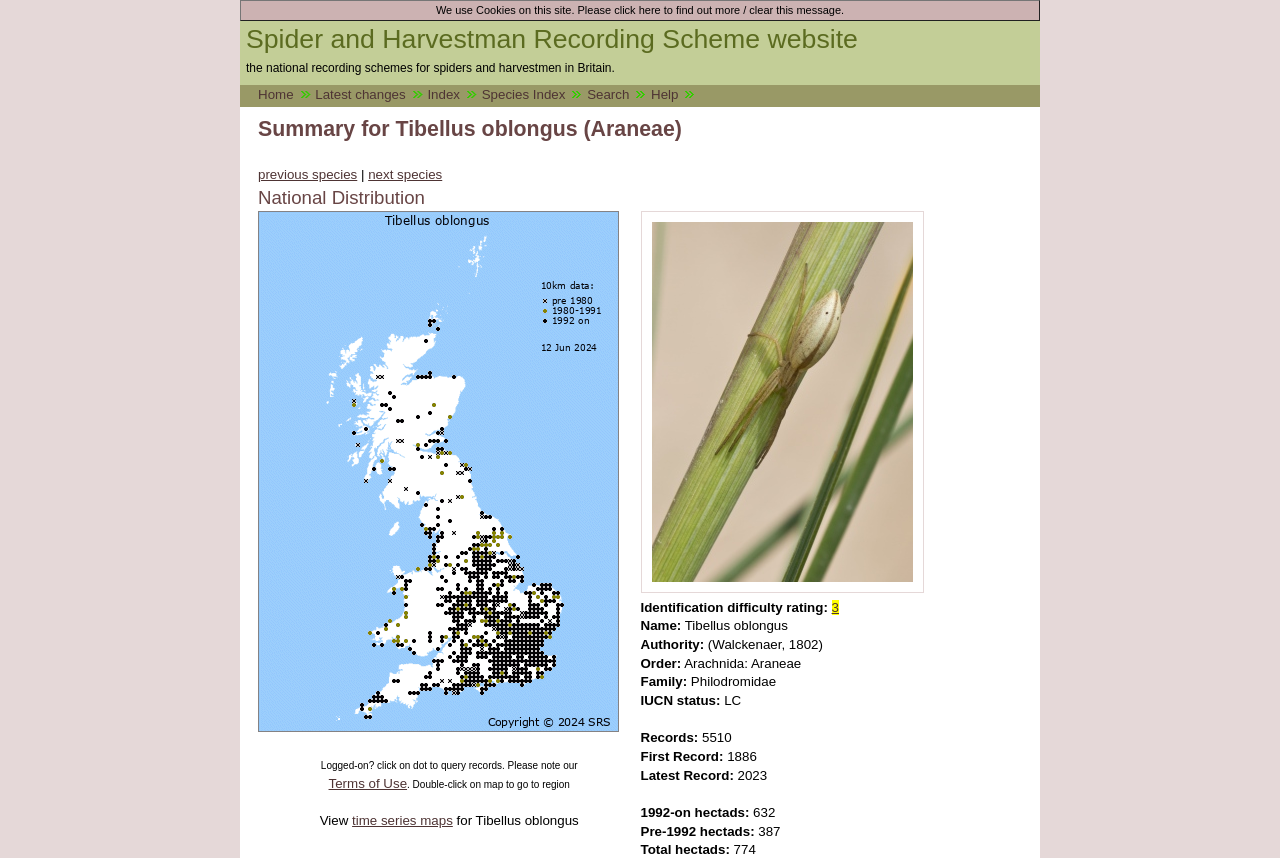Determine the bounding box coordinates for the clickable element to execute this instruction: "view next species". Provide the coordinates as four float numbers between 0 and 1, i.e., [left, top, right, bottom].

[0.288, 0.195, 0.346, 0.213]